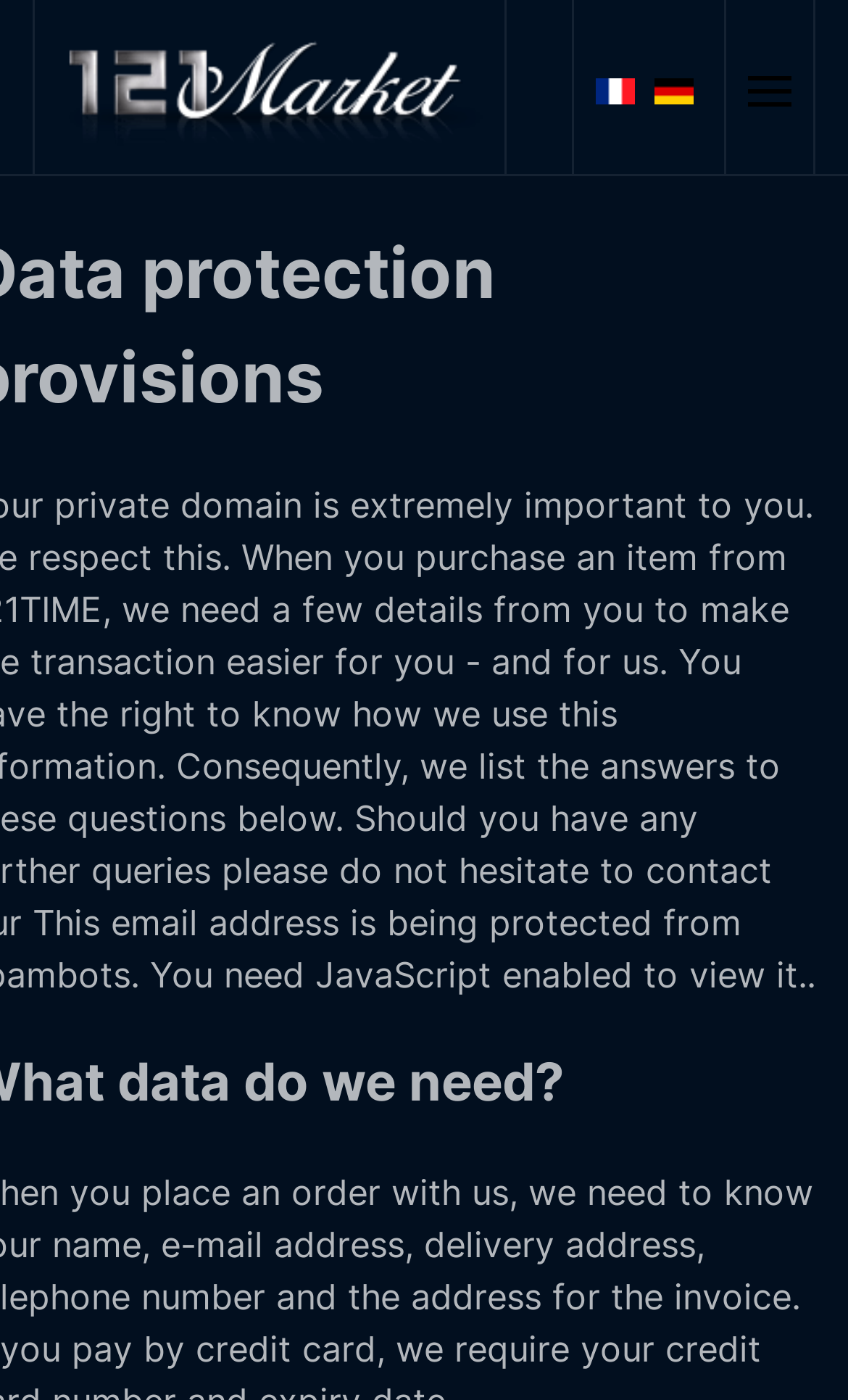Please locate the UI element described by "aria-label="Open menu"" and provide its bounding box coordinates.

[0.854, 0.0, 0.959, 0.124]